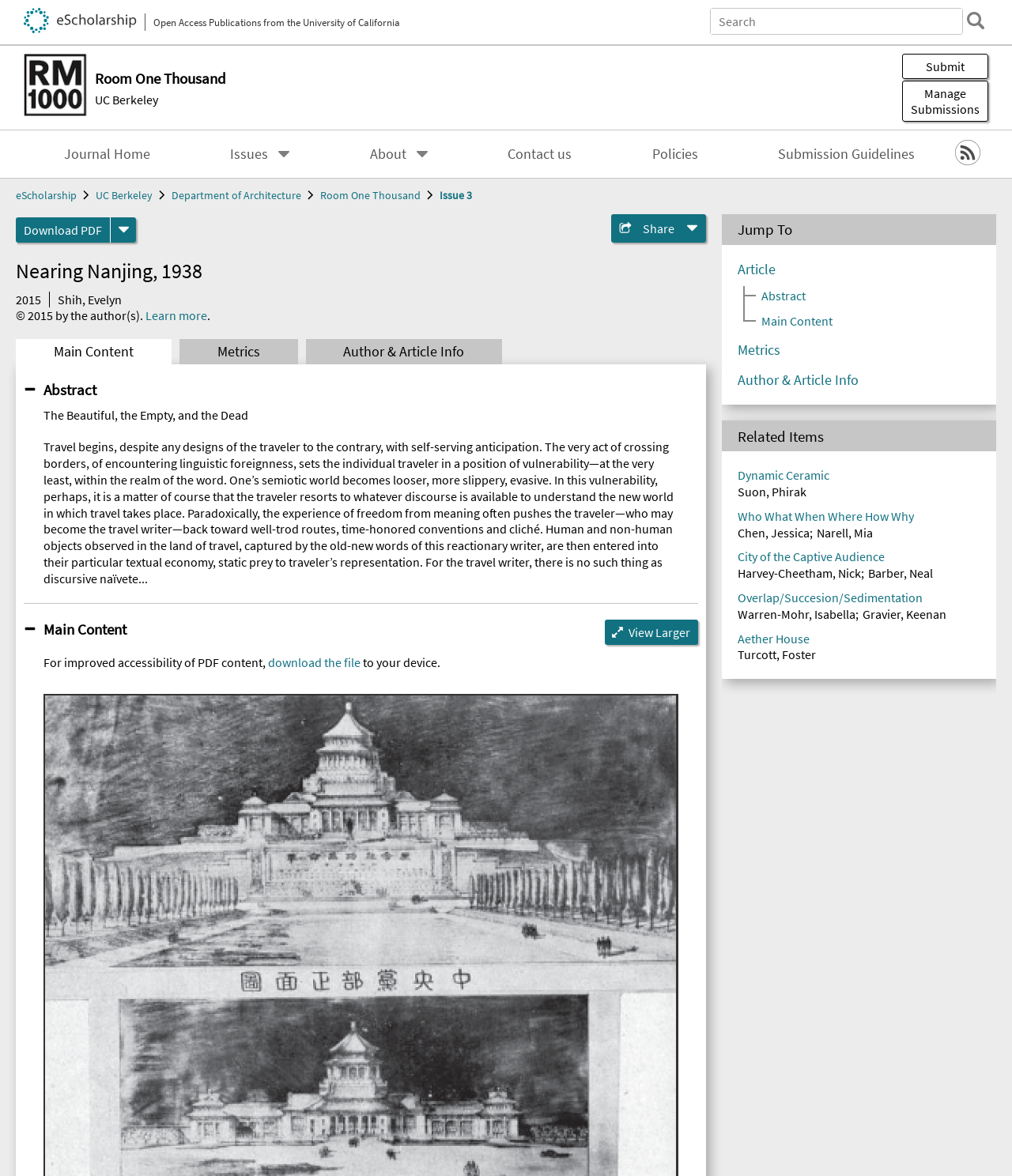Show me the bounding box coordinates of the clickable region to achieve the task as per the instruction: "Contact us".

[0.494, 0.118, 0.573, 0.144]